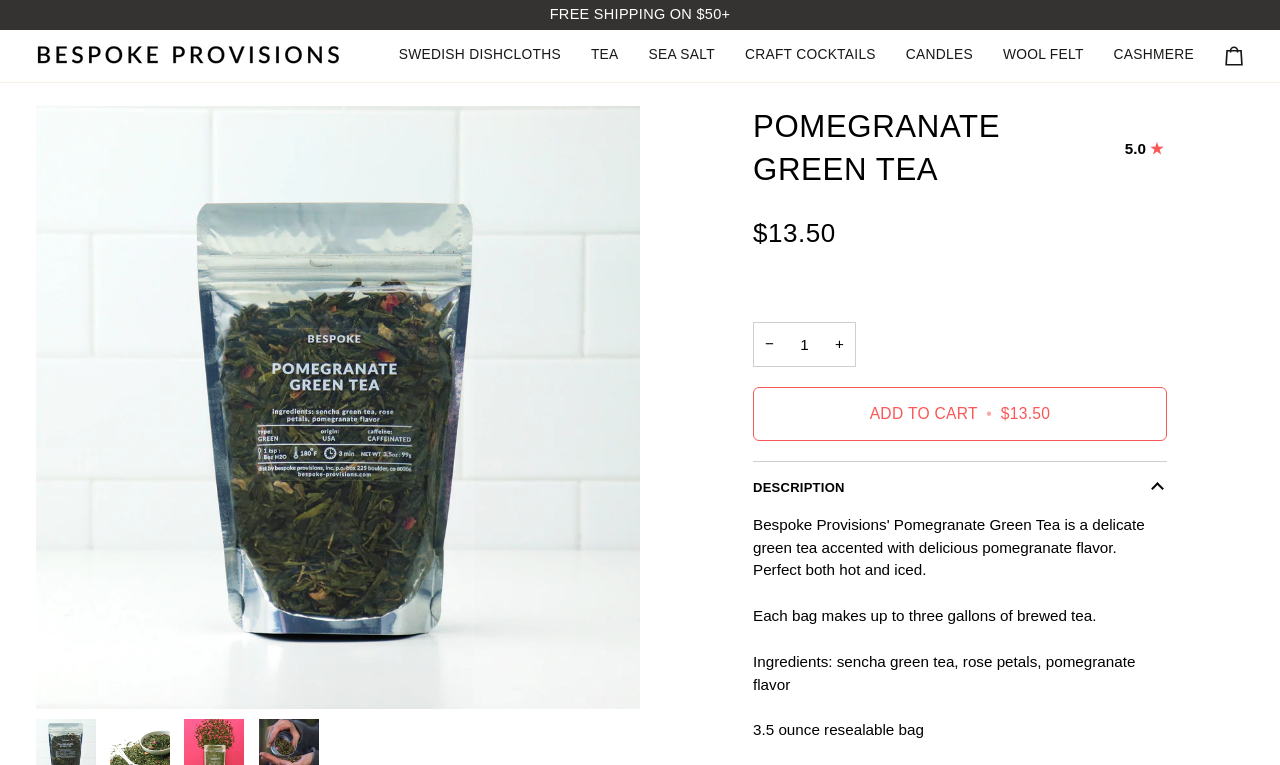Please provide a detailed answer to the question below by examining the image:
What is the purpose of the 'DESCRIPTION' button?

I found that the 'DESCRIPTION' button has a popup menu and is associated with the 'description-main' element, indicating that its purpose is to show the product description when clicked.